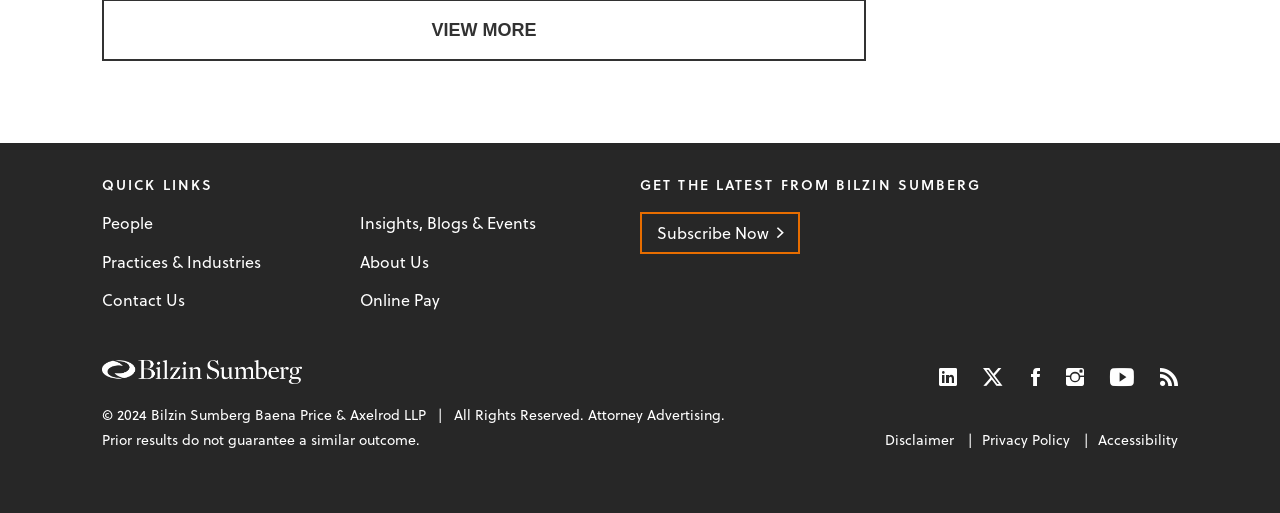Please respond in a single word or phrase: 
What is the name of the law firm?

Bilzin Sumberg